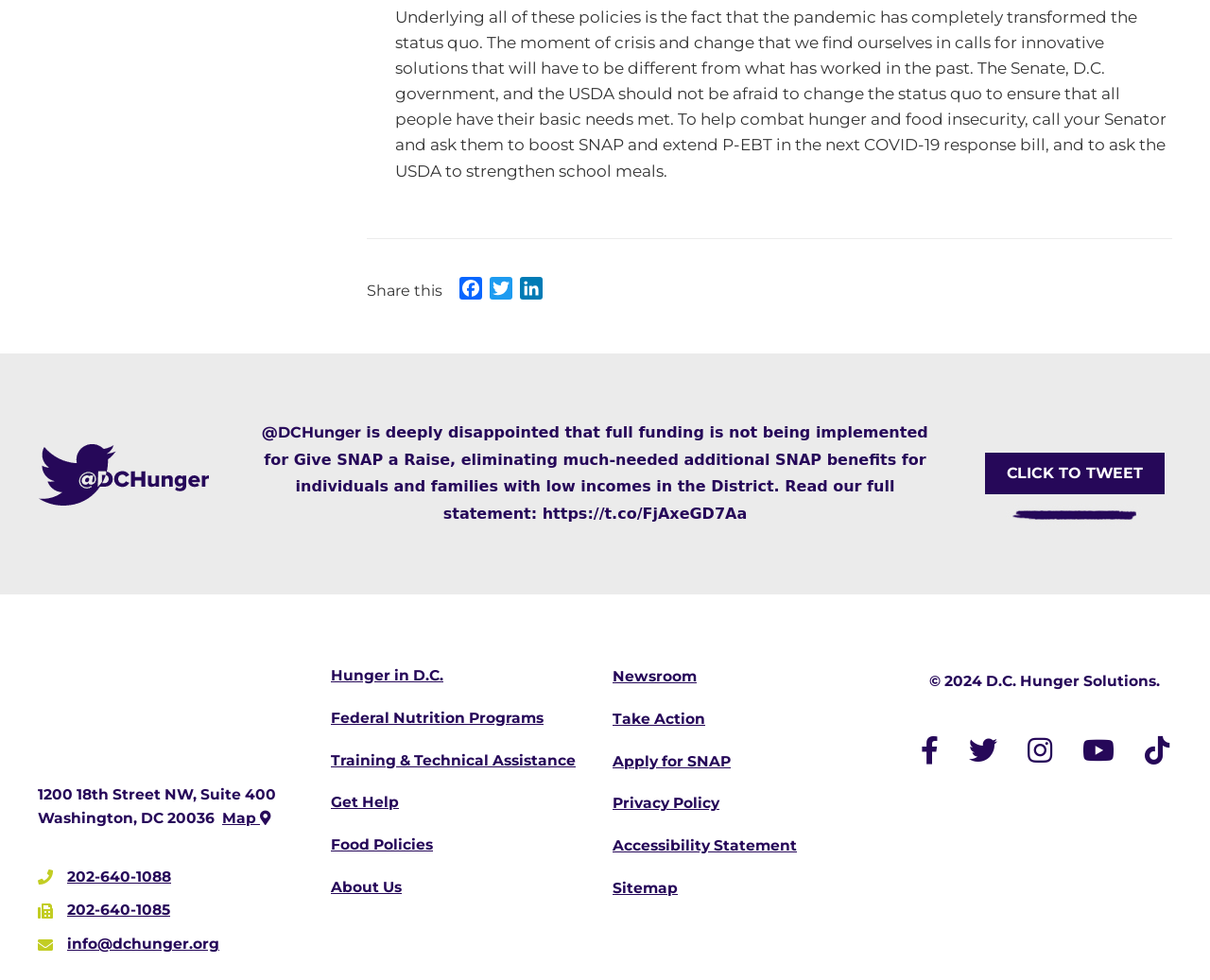What is the purpose of the 'Take Action' link?
Please provide a comprehensive answer based on the information in the image.

I inferred the purpose of the 'Take Action' link by understanding the context of the webpage, which is about combating hunger and food insecurity. The link is likely to provide ways for users to get involved and make a difference.